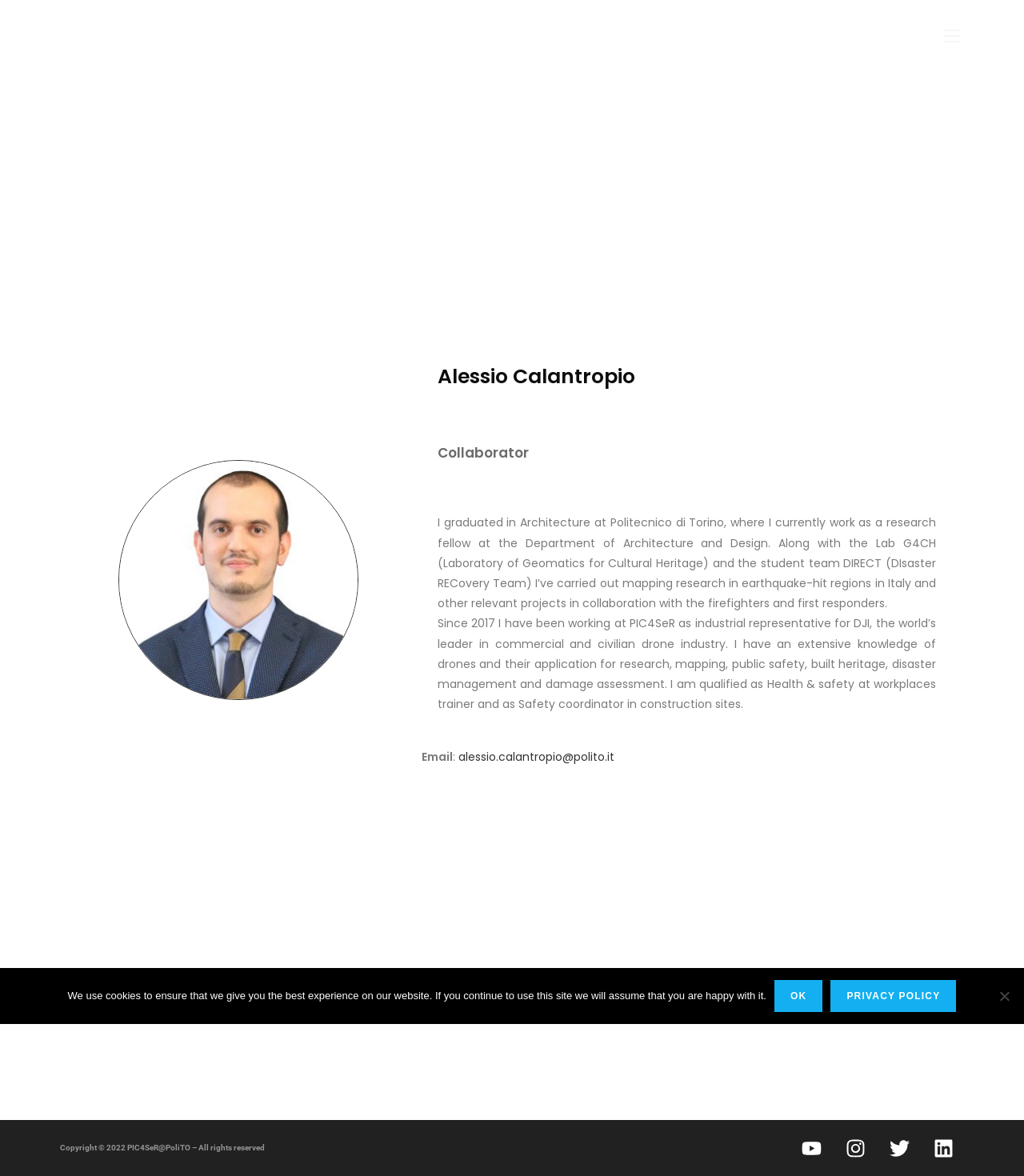Please specify the bounding box coordinates of the region to click in order to perform the following instruction: "View Alessio's profile".

[0.412, 0.312, 0.93, 0.329]